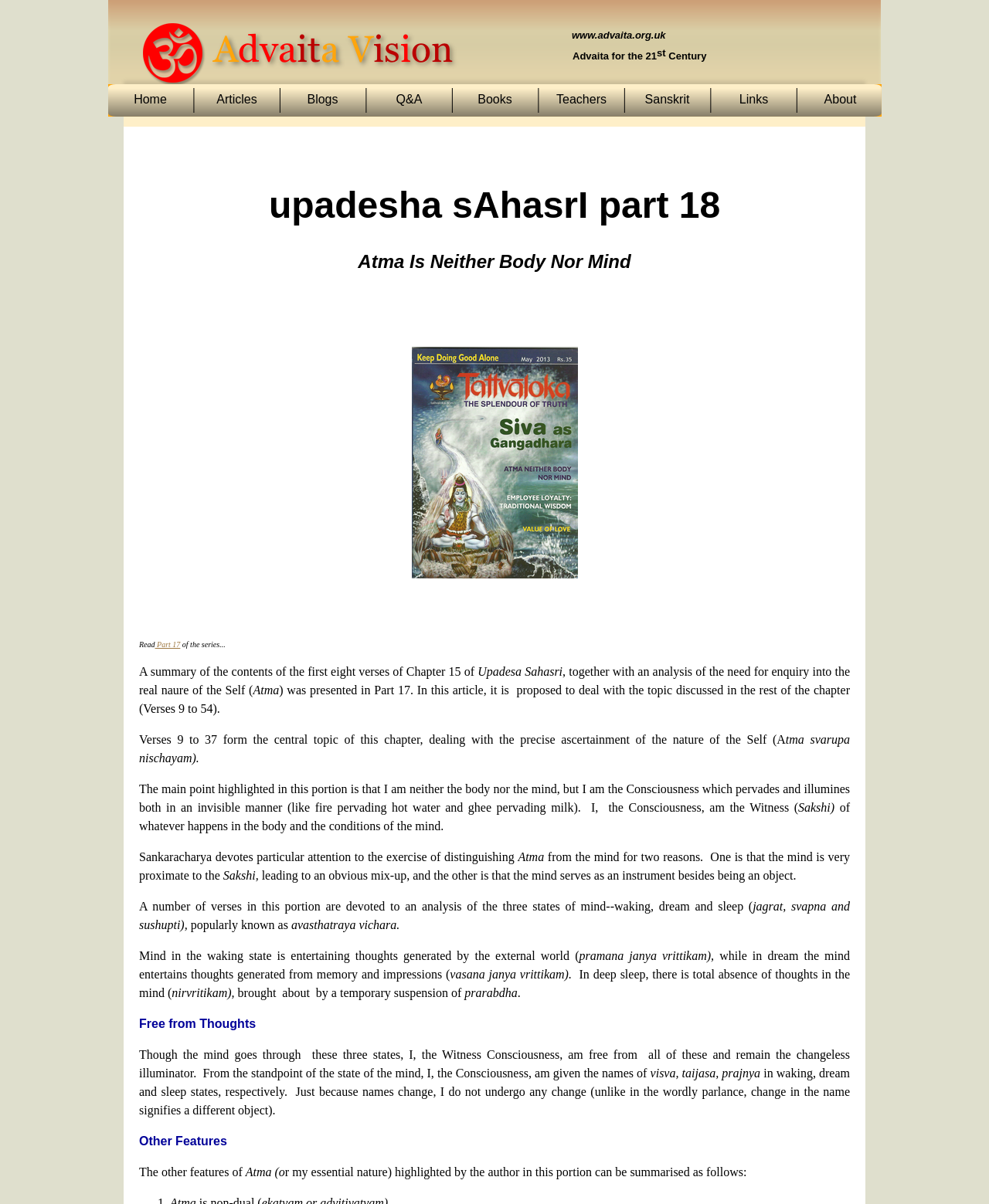Please answer the following question using a single word or phrase: 
What is the name of the magazine shown in the image?

Tattvaloka